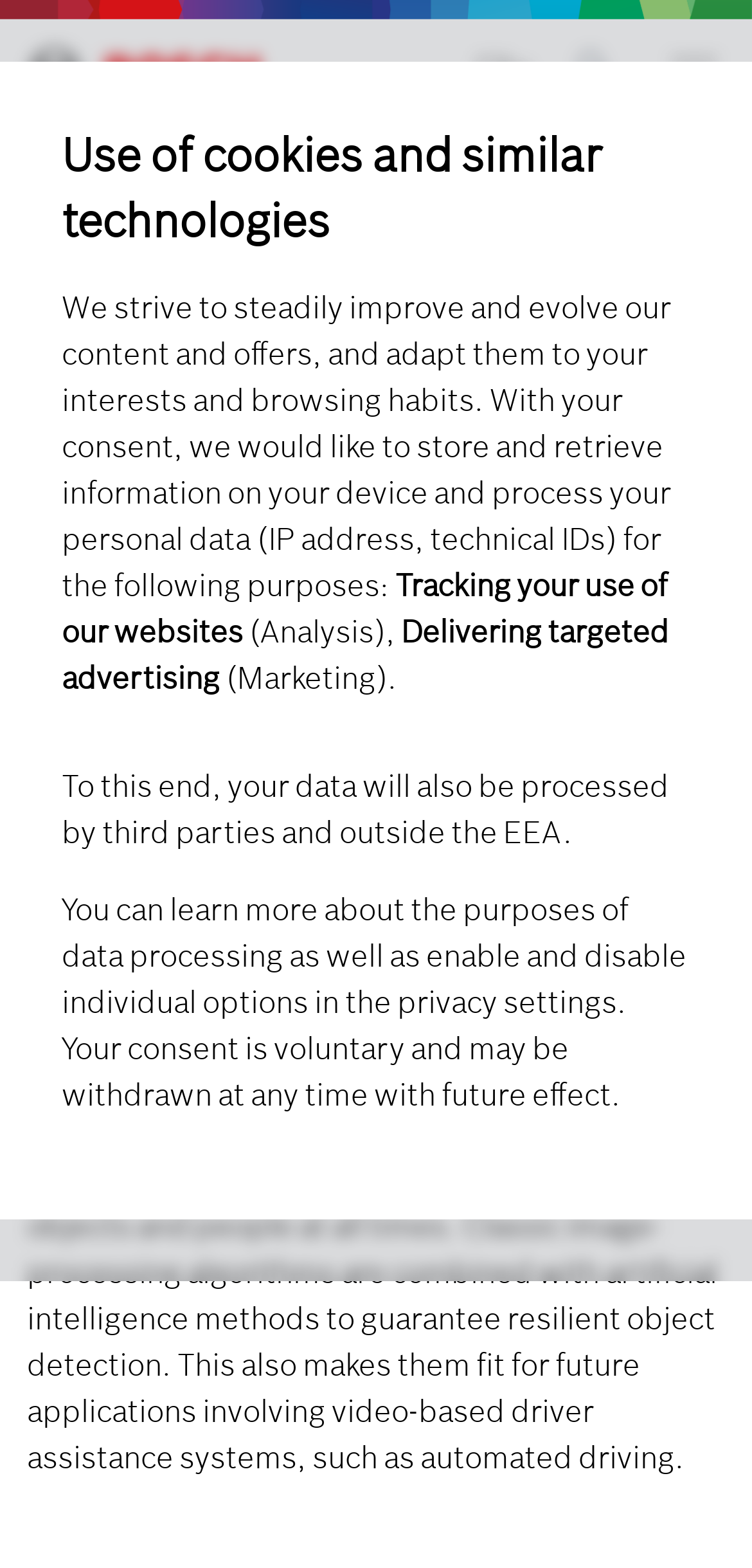For the given element description alt="Contact", determine the bounding box coordinates of the UI element. The coordinates should follow the format (top-left x, top-left y, bottom-right x, bottom-right y) and be within the range of 0 to 1.

[0.628, 0.035, 0.71, 0.057]